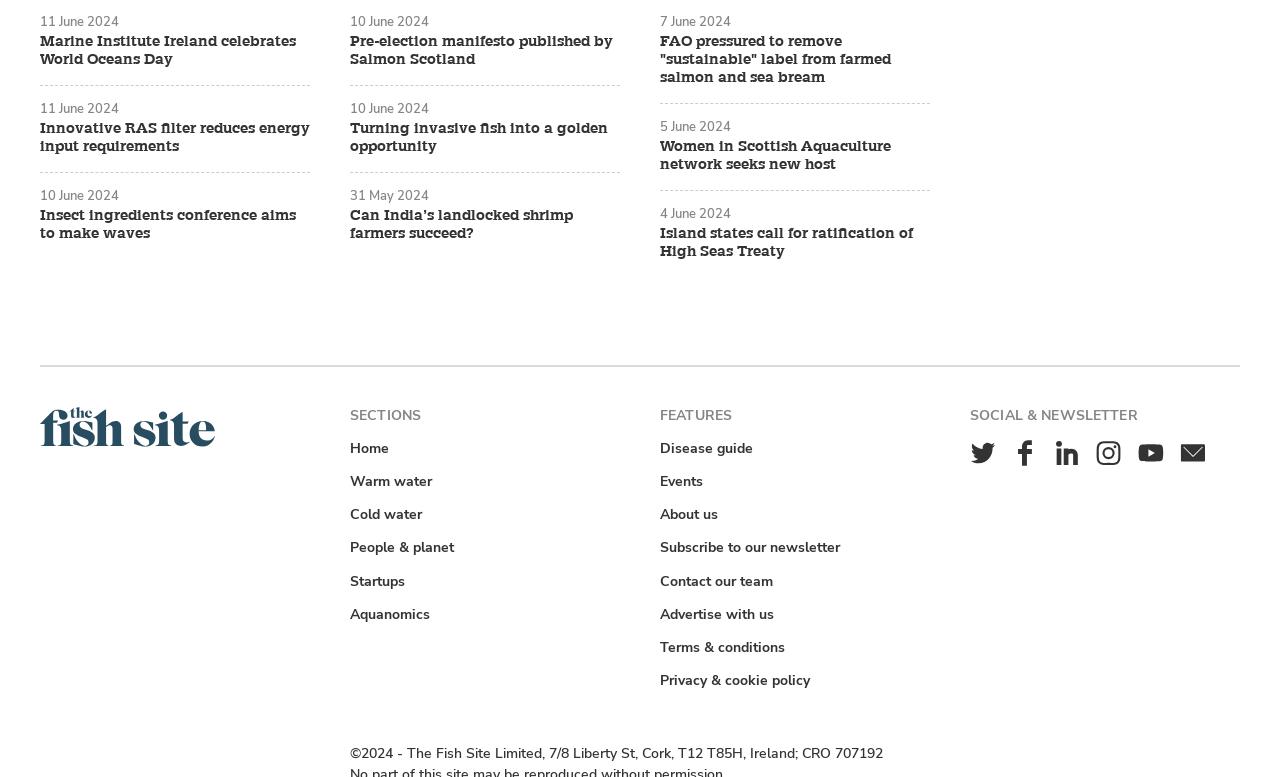Please find the bounding box coordinates (top-left x, top-left y, bottom-right x, bottom-right y) in the screenshot for the UI element described as follows: Events

[0.512, 0.607, 0.552, 0.634]